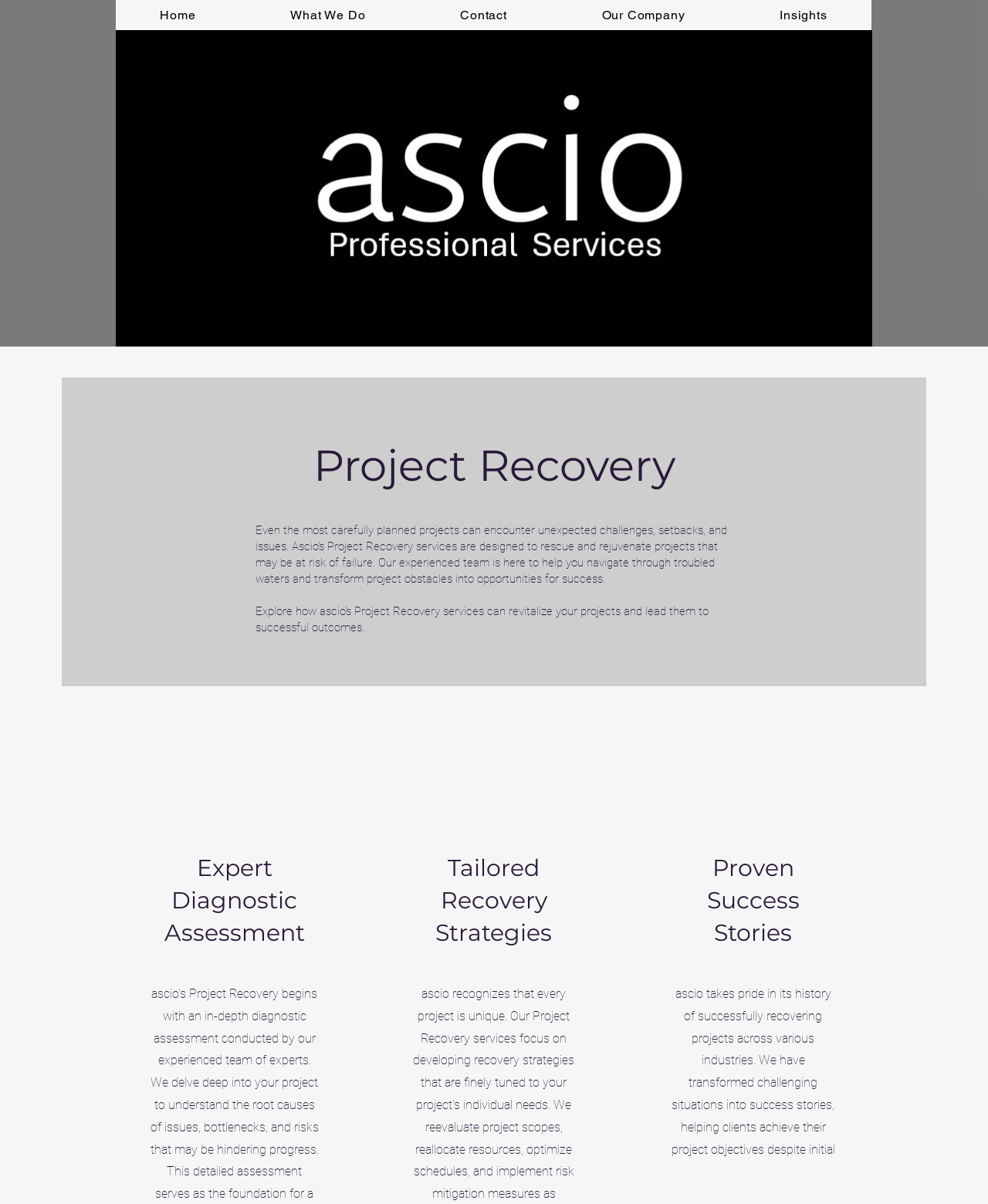What is the main service offered?
Look at the image and answer with only one word or phrase.

Project Recovery